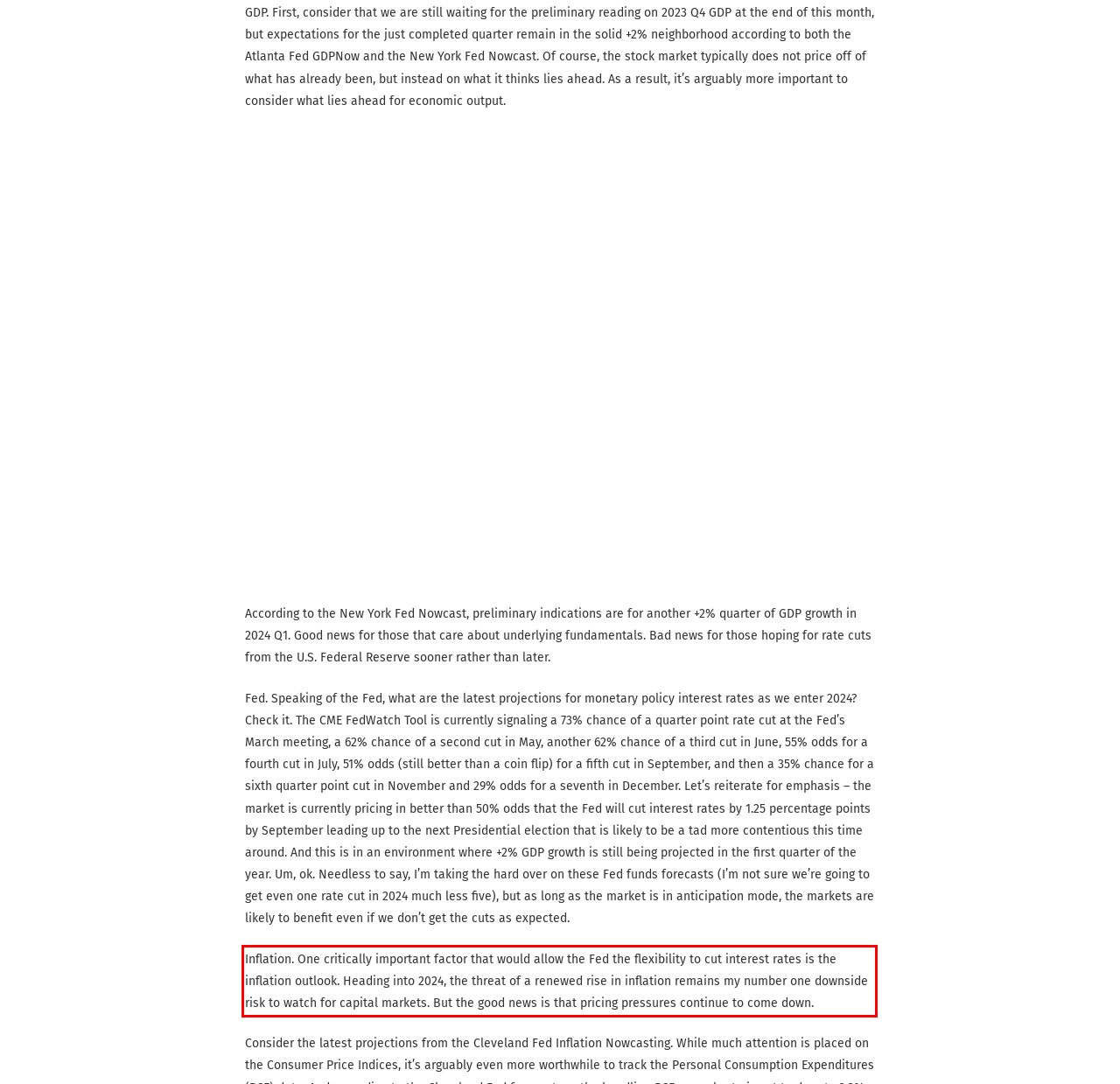Please extract the text content within the red bounding box on the webpage screenshot using OCR.

Inflation. One critically important factor that would allow the Fed the flexibility to cut interest rates is the inflation outlook. Heading into 2024, the threat of a renewed rise in inflation remains my number one downside risk to watch for capital markets. But the good news is that pricing pressures continue to come down.